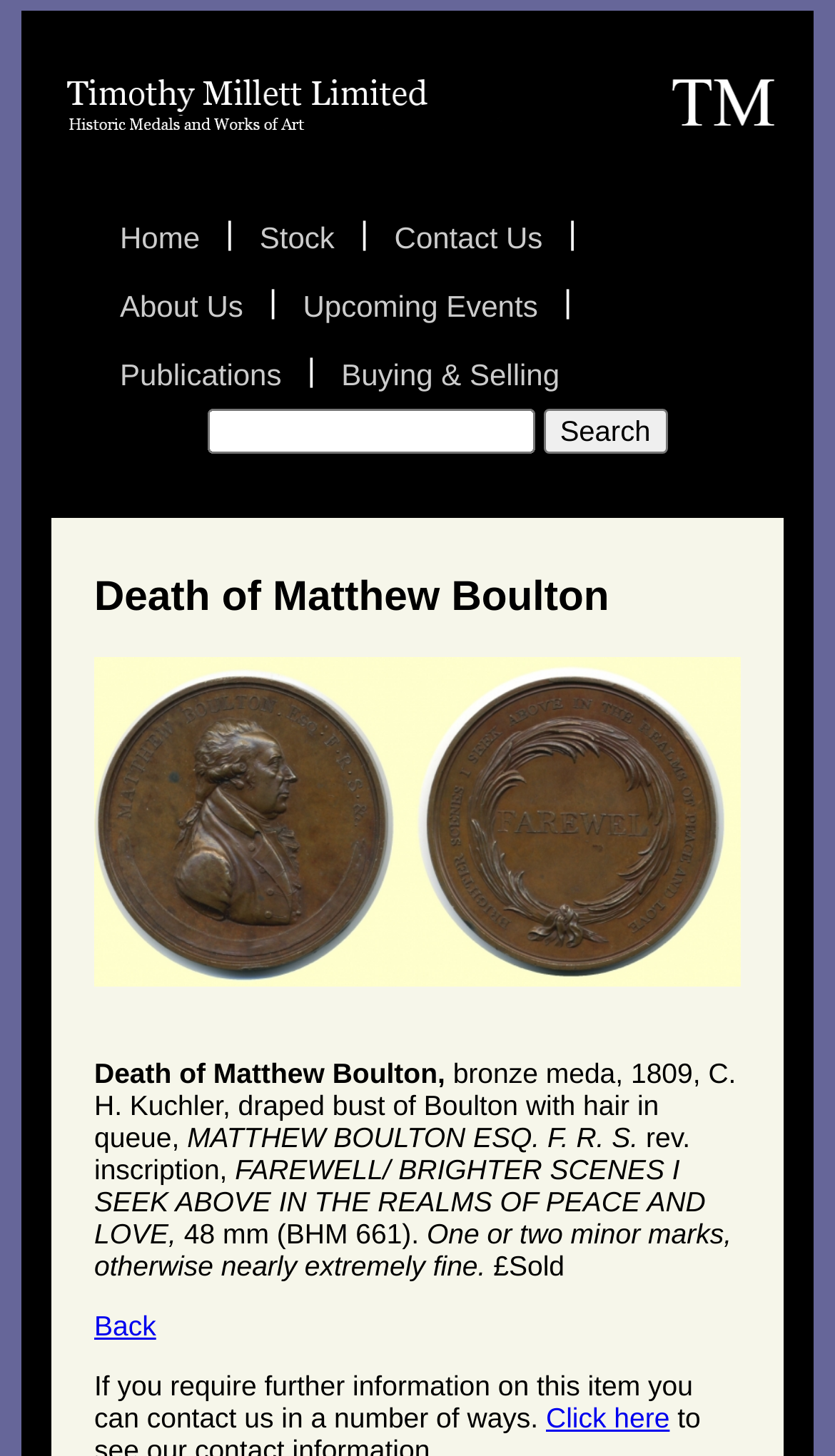Please find the bounding box coordinates of the clickable region needed to complete the following instruction: "View upcoming events". The bounding box coordinates must consist of four float numbers between 0 and 1, i.e., [left, top, right, bottom].

[0.332, 0.187, 0.675, 0.234]